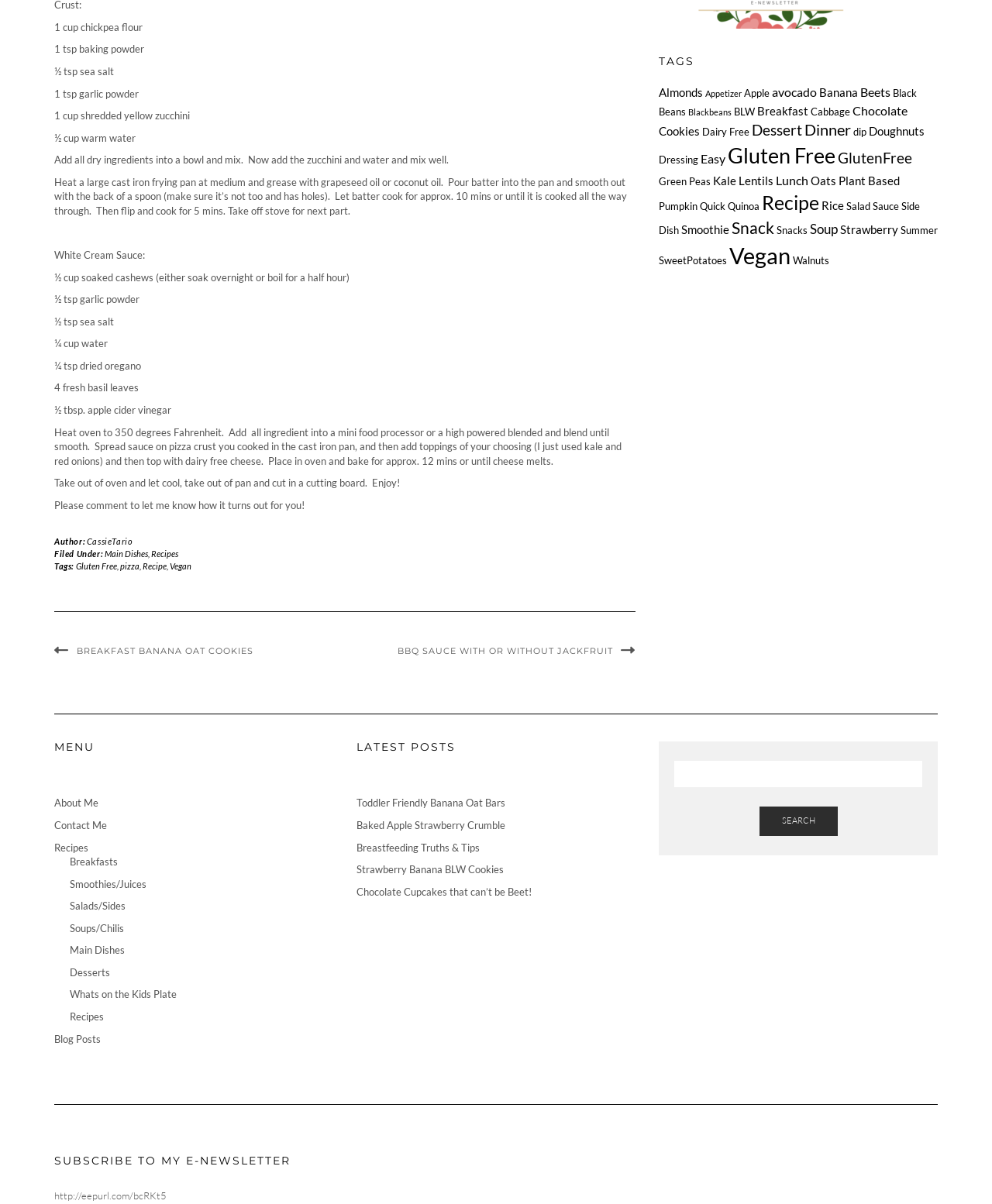Based on the image, please elaborate on the answer to the following question:
How long does the pizza need to cook in the oven?

The recipe instructs to 'Heat oven to 350 degrees Fahrenheit' and then 'bake for approx. 12 mins or until cheese melts', indicating that the pizza needs to cook in the oven for 12 minutes.